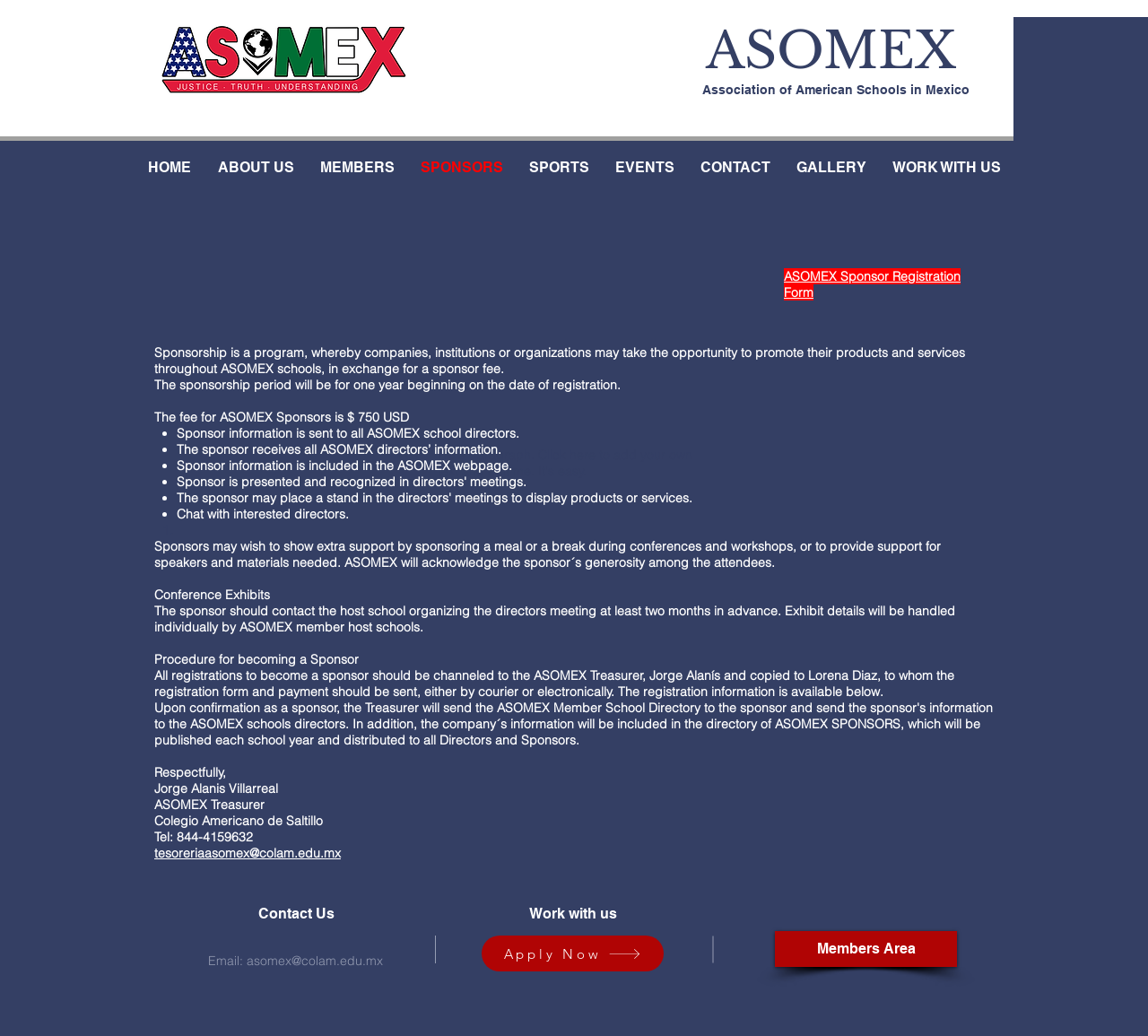Can you find the bounding box coordinates of the area I should click to execute the following instruction: "Click on HOME"?

[0.117, 0.136, 0.178, 0.188]